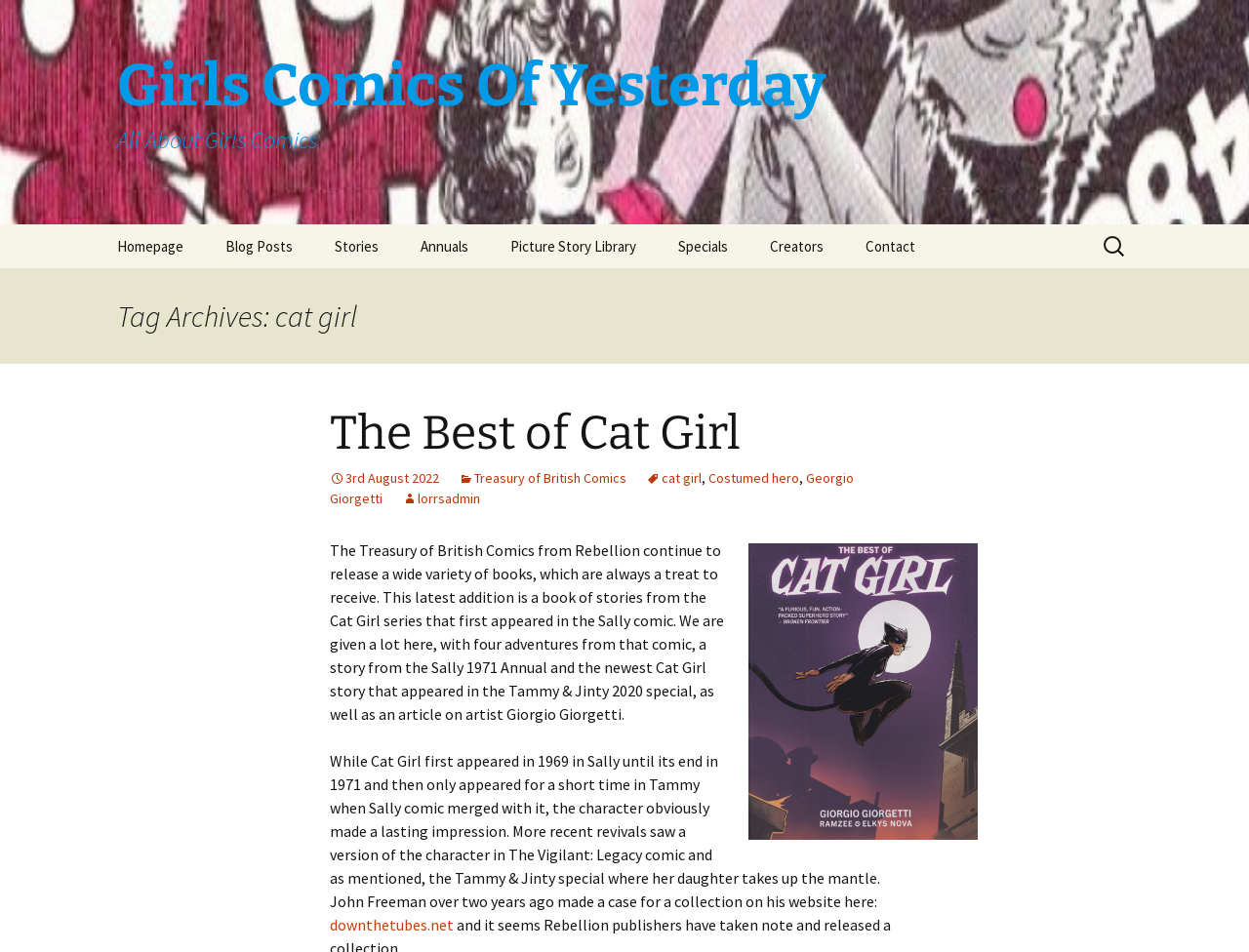Please find and report the bounding box coordinates of the element to click in order to perform the following action: "Go to Homepage". The coordinates should be expressed as four float numbers between 0 and 1, in the format [left, top, right, bottom].

[0.078, 0.236, 0.162, 0.282]